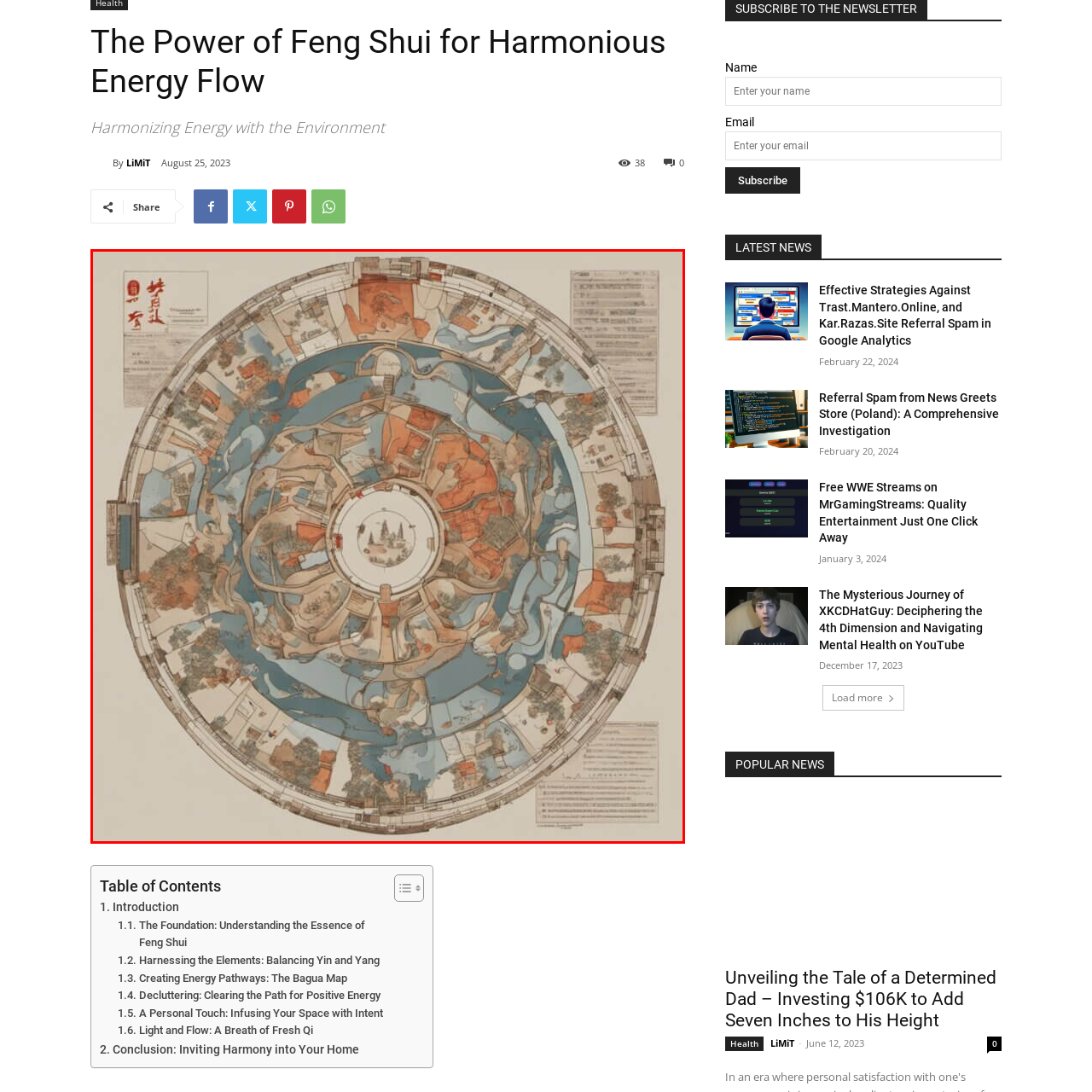What colors are used to delineate different areas? Check the image surrounded by the red bounding box and reply with a single word or a short phrase.

Red and blue